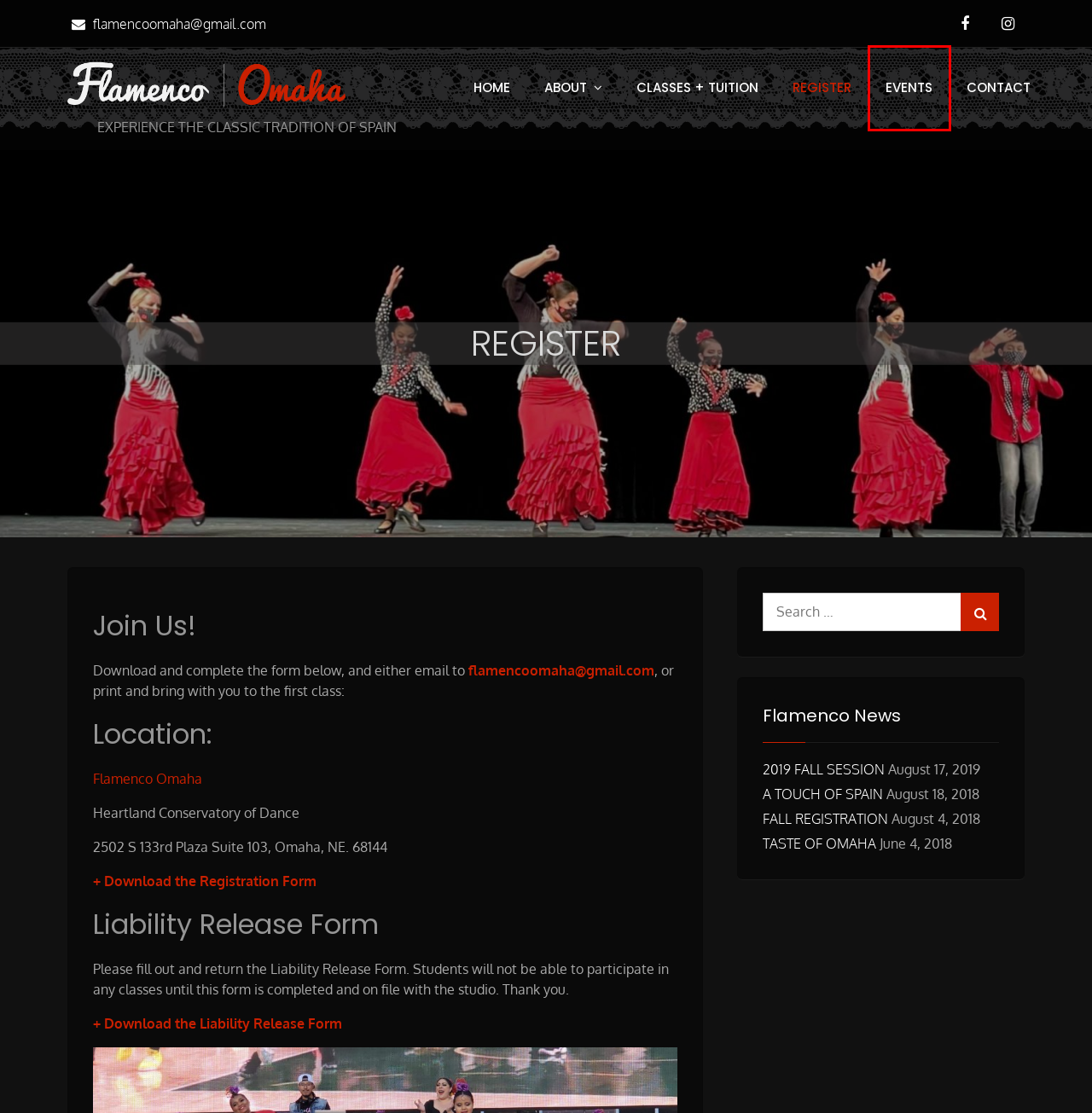Given a screenshot of a webpage with a red bounding box highlighting a UI element, choose the description that best corresponds to the new webpage after clicking the element within the red bounding box. Here are your options:
A. Taste of Omaha – Flamenco Omaha Dance
B. A Touch of Spain – Flamenco Omaha Dance
C. 2019 Fall Session – Flamenco Omaha Dance
D. Fall Registration – Flamenco Omaha Dance
E. Classes + Tuition – Flamenco Omaha Dance
F. Events – Flamenco Omaha Dance
G. Flamenco Omaha Dance – Experience the Classic Tradition of Spain
H. About Flamenco Omaha – Flamenco Omaha Dance

F